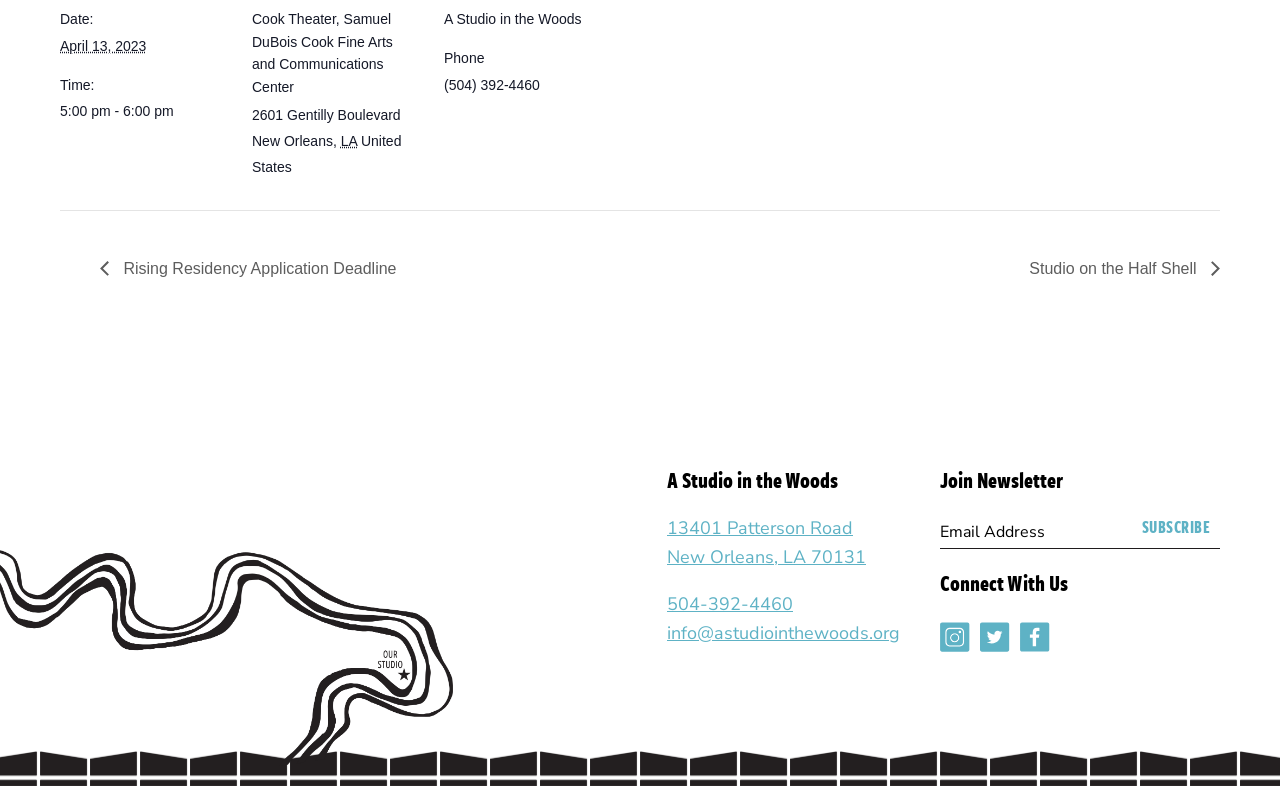Examine the image carefully and respond to the question with a detailed answer: 
What is the address of A Studio in the Woods?

I found the address of A Studio in the Woods by looking at the link '13401 Patterson Road New Orleans, LA 70131', which is located in the content info section.